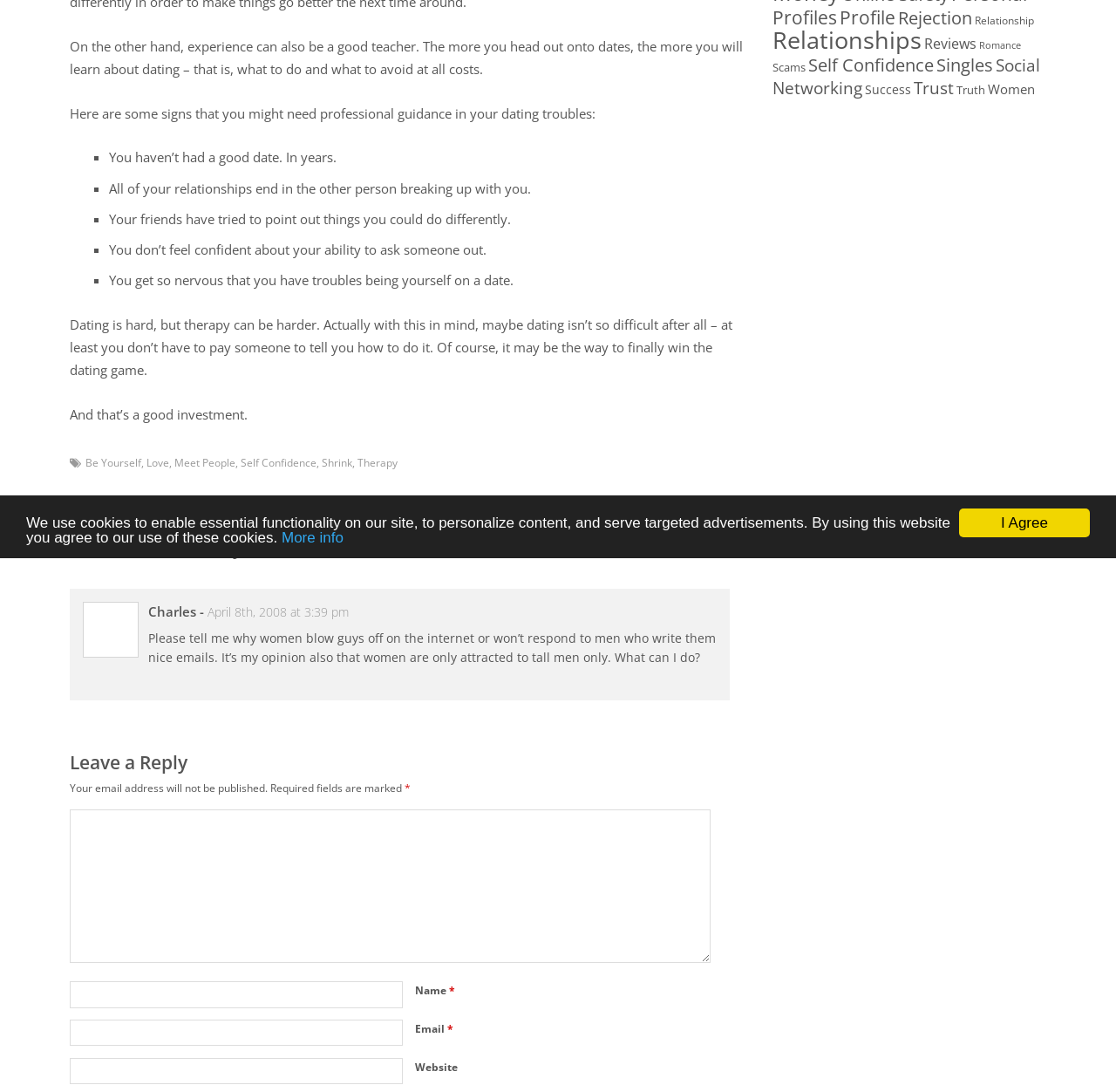Using the webpage screenshot, find the UI element described by parent_node: Website name="url". Provide the bounding box coordinates in the format (top-left x, top-left y, bottom-right x, bottom-right y), ensuring all values are floating point numbers between 0 and 1.

[0.062, 0.969, 0.361, 0.993]